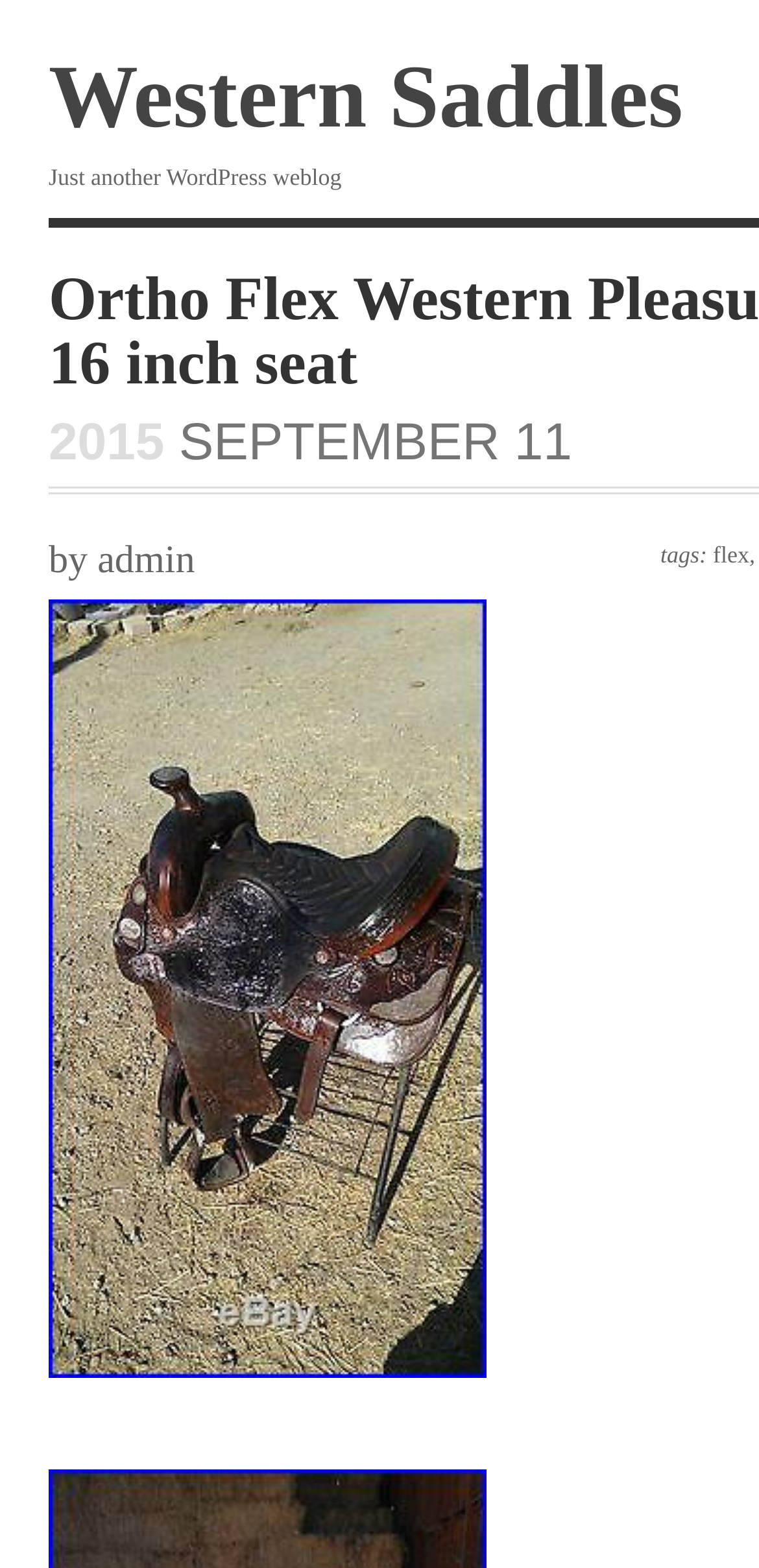Identify the main heading from the webpage and provide its text content.

Ortho Flex Western Pleasure/ Show Saddle 16 inch seat